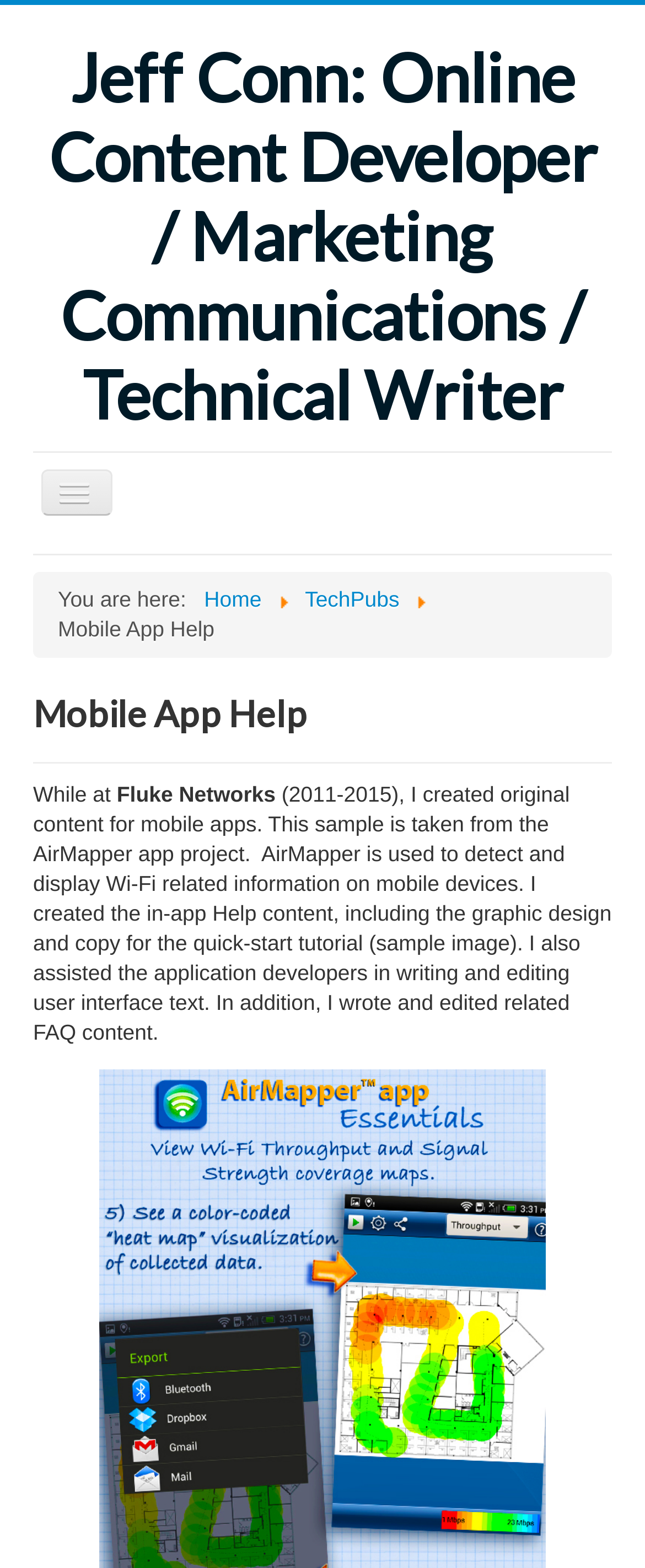Answer the following query concisely with a single word or phrase:
What company did Jeff Conn work for from 2011 to 2015?

Fluke Networks